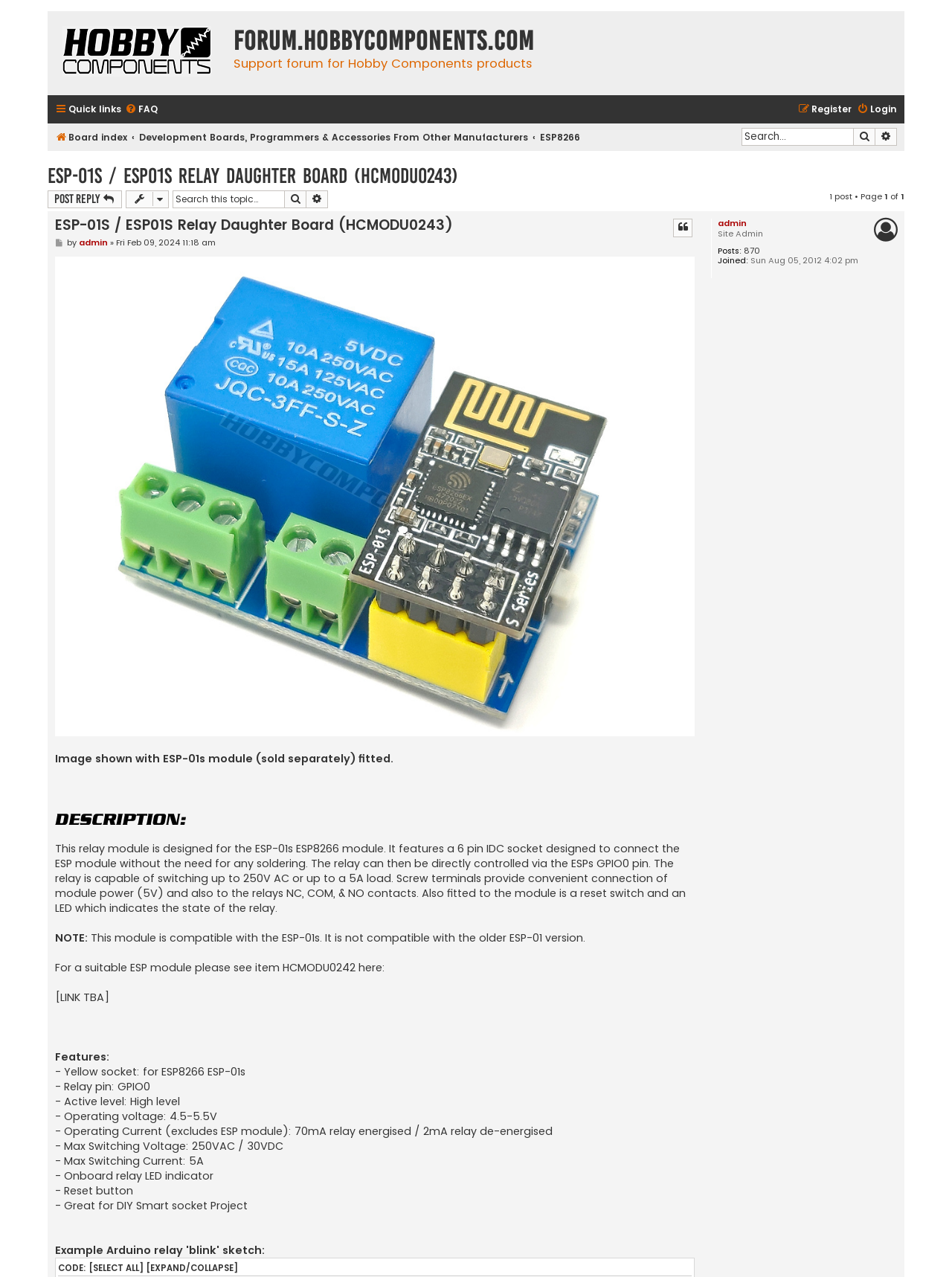What is the operating voltage of the relay?
From the image, respond using a single word or phrase.

4.5-5.5V